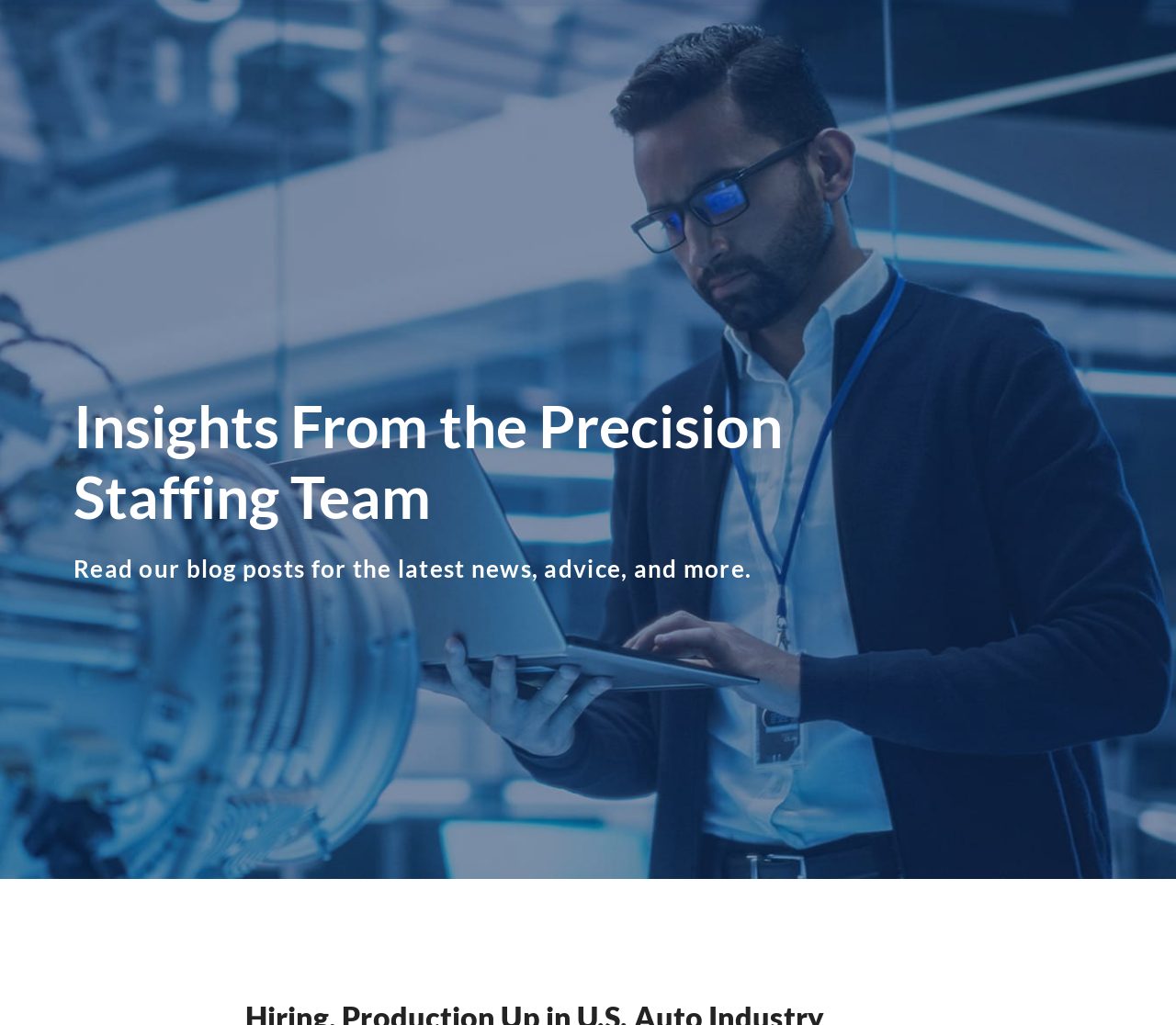Offer an extensive depiction of the webpage and its key elements.

The webpage appears to be a staffing services website, with a focus on the U.S. auto industry. At the top left, there is a logo of Precision Staffing Services, accompanied by a link to the homepage. To the right of the logo, there are two login links, one for employees and one for employers, each with a brief description.

Below the login links, there is a navigation menu with five main categories: "Looking for Work?", "Looking to Hire?", "Our Divisions", "Why Precision?", and "Blog". Each category has a dropdown menu, indicated by a small image. The menu items are positioned horizontally, with "Looking for Work?" on the left and "Blog" on the right.

Further down the page, there is a prominent call-to-action button "REQUEST TALENT" on the right side. Below the navigation menu, there are two headings that introduce a section of blog posts or articles. The first heading reads "Insights From the Precision Staffing Team", and the second heading provides a brief description of the content, stating "Read our blog posts for the latest news, advice, and more."